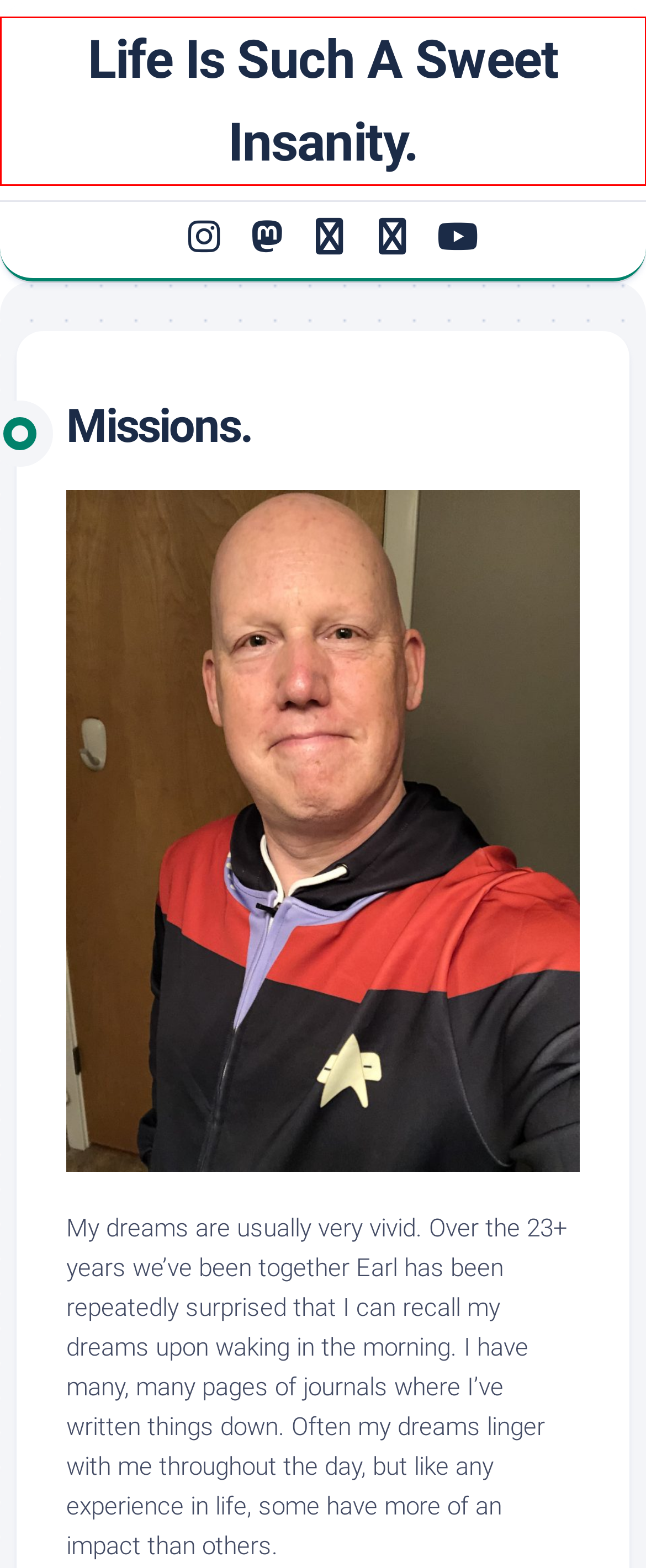You are provided a screenshot of a webpage featuring a red bounding box around a UI element. Choose the webpage description that most accurately represents the new webpage after clicking the element within the red bounding box. Here are the candidates:
A. 22 June 2019 – Life Is Such A Sweet Insanity.
B. Life Is Such A Sweet Insanity.
C. Minutes to Midnight - Personal website of Simone Silvestroni
D. Comments for Life Is Such A Sweet Insanity.
E. Eh Pad. – Life Is Such A Sweet Insanity.
F. Repost: 1990. – Life Is Such A Sweet Insanity.
G. 24 June 2019 – Life Is Such A Sweet Insanity.
H. Leaped. – Life Is Such A Sweet Insanity.

B